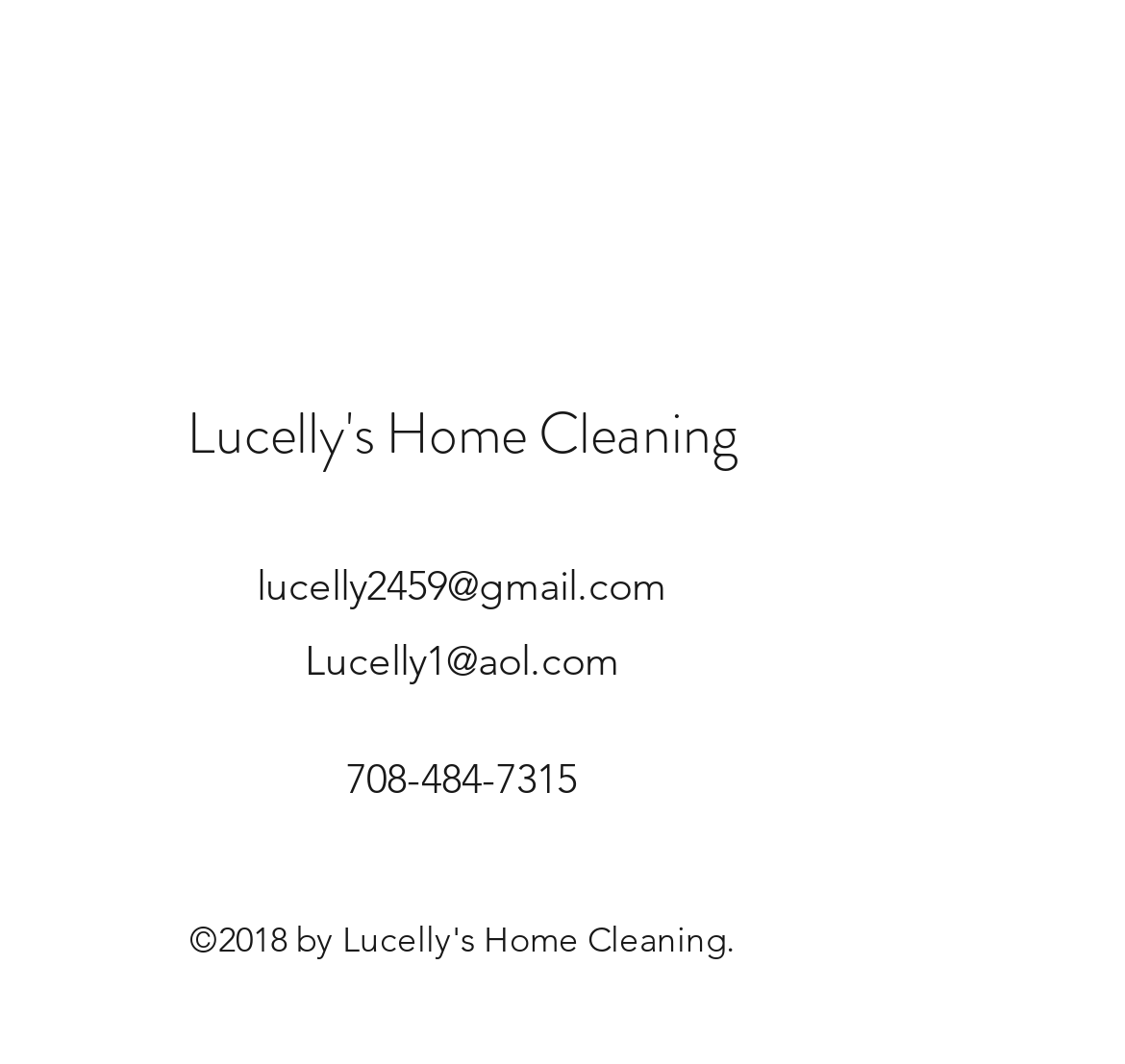Identify the bounding box of the UI element that matches this description: "lucelly2459@gmail.com".

[0.228, 0.526, 0.592, 0.575]